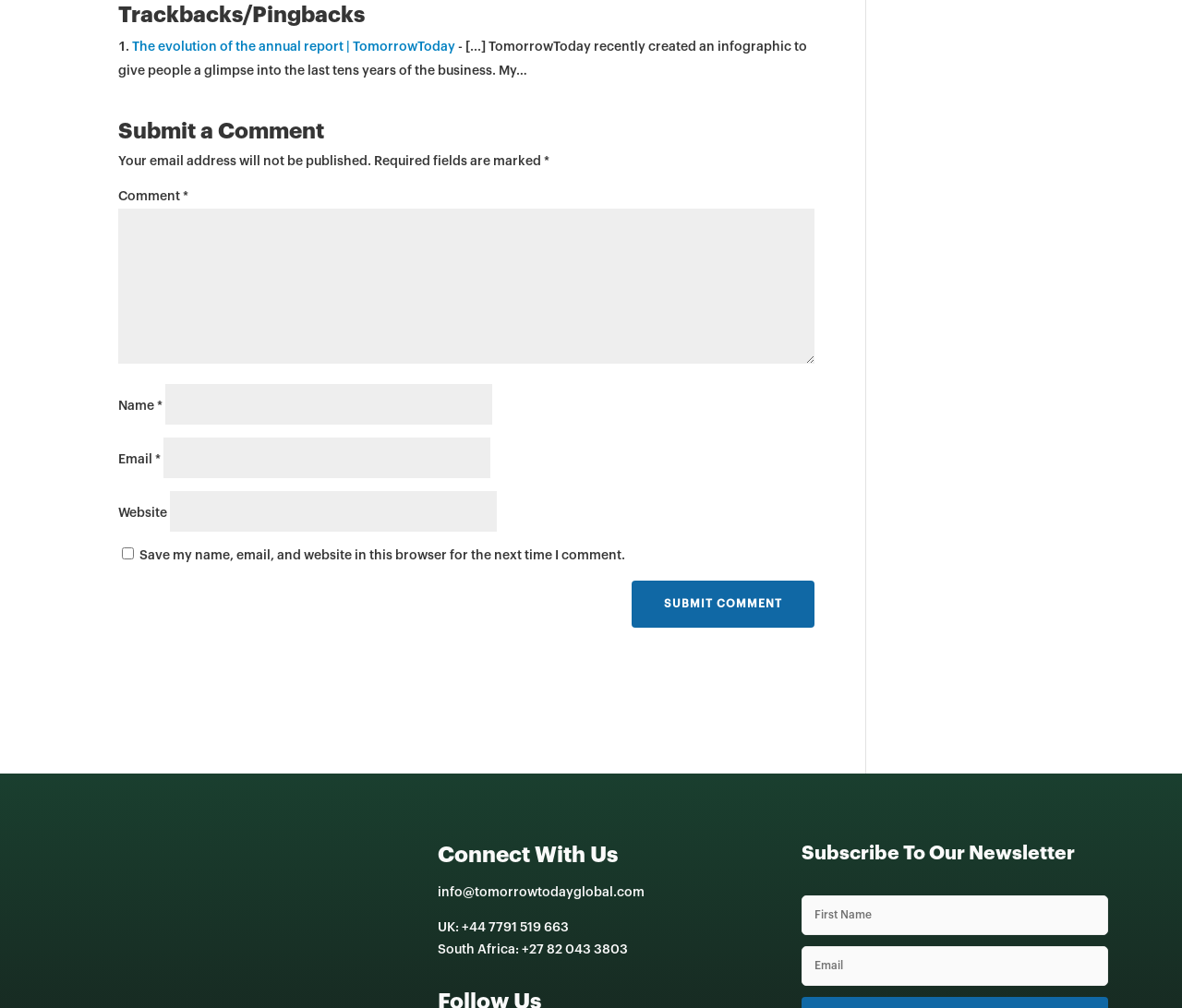Give the bounding box coordinates for the element described as: "info@tomorrowtodayglobal.com".

[0.37, 0.879, 0.545, 0.892]